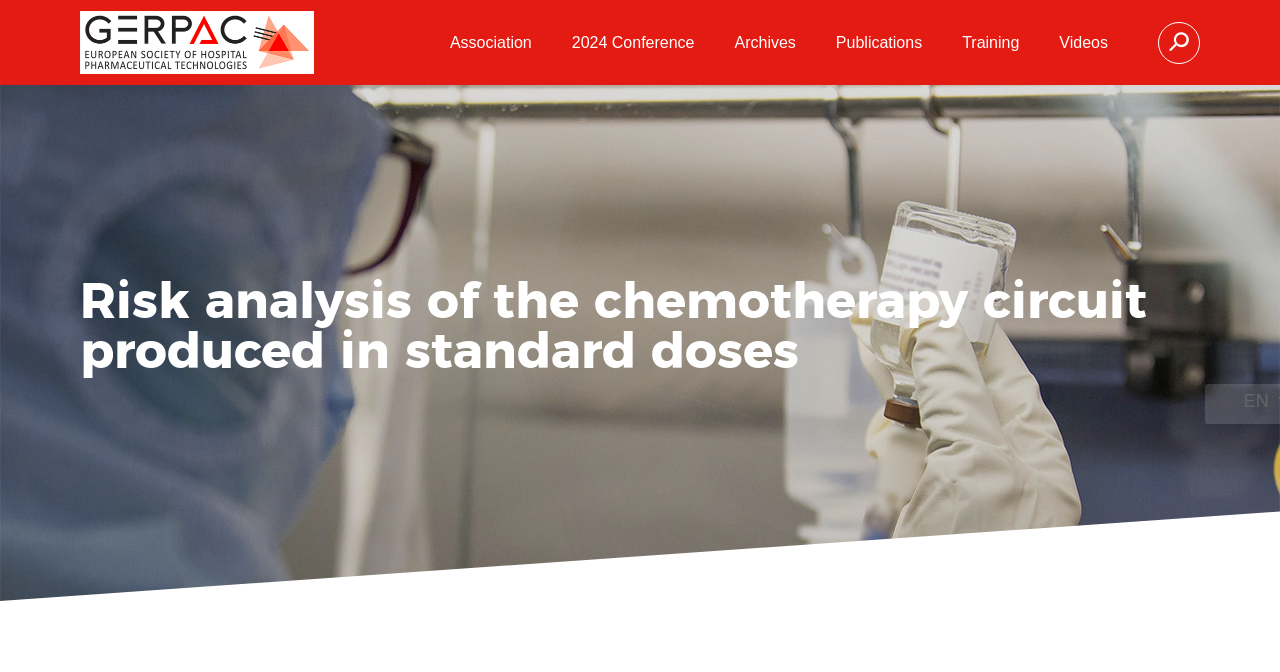Using the given description, provide the bounding box coordinates formatted as (top-left x, top-left y, bottom-right x, bottom-right y), with all values being floating point numbers between 0 and 1. Description: GERPAC

[0.062, 0.016, 0.245, 0.11]